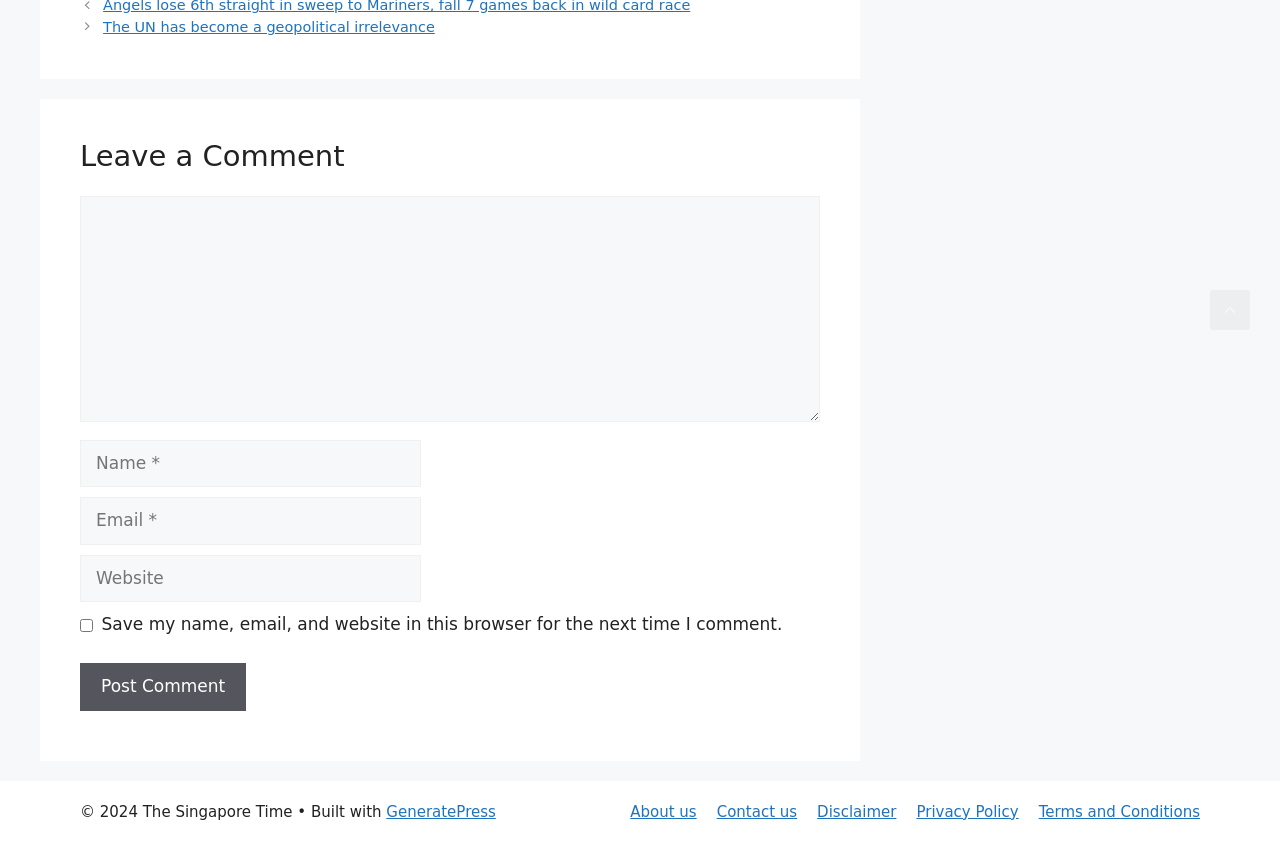Determine the bounding box coordinates for the region that must be clicked to execute the following instruction: "Click the link to learn more about truck driving jobs".

None